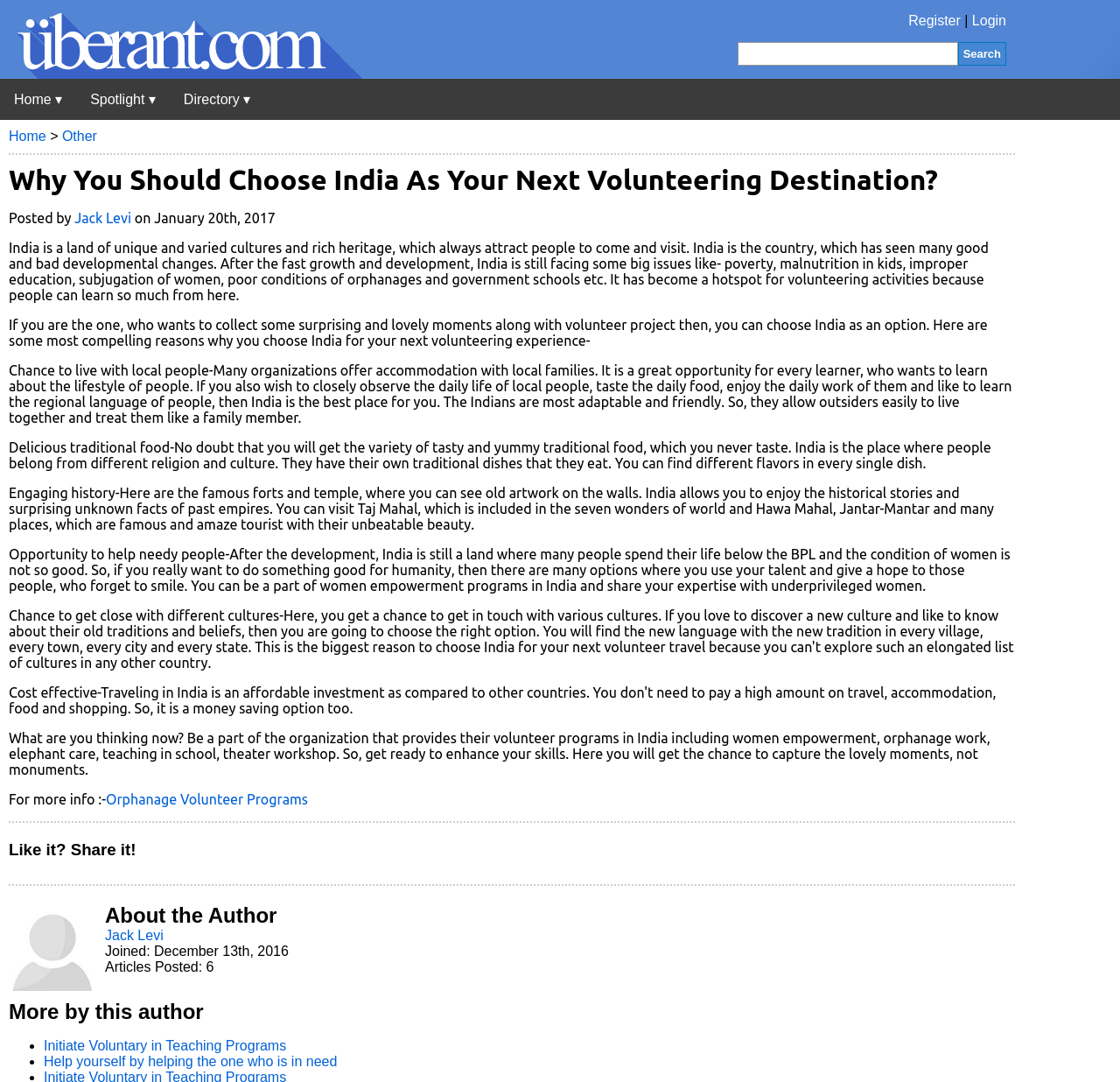Locate the UI element that matches the description Profil Sekolah in the webpage screenshot. Return the bounding box coordinates in the format (top-left x, top-left y, bottom-right x, bottom-right y), with values ranging from 0 to 1.

None